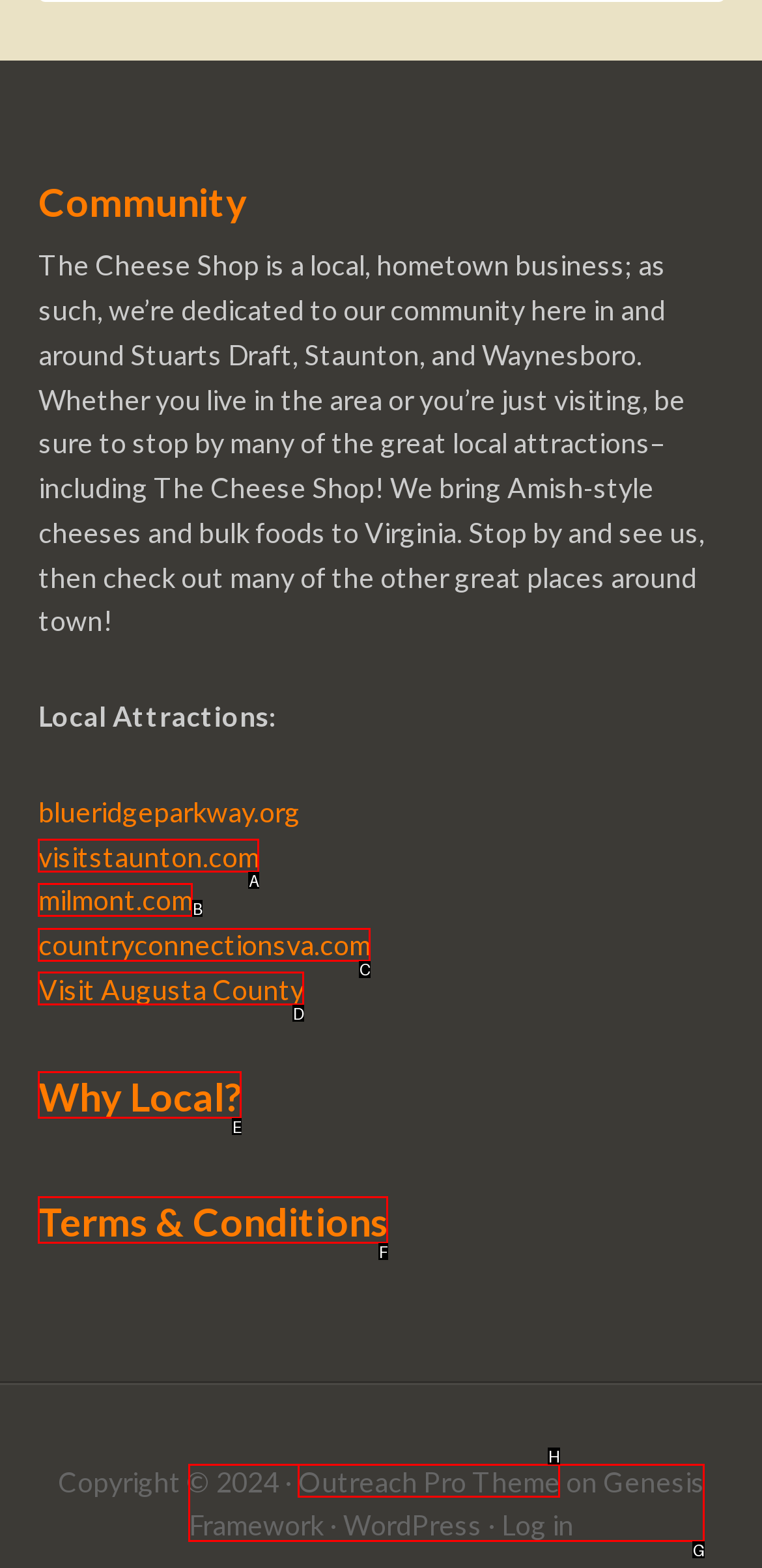Pick the option that should be clicked to perform the following task: Check out Visit Augusta County
Answer with the letter of the selected option from the available choices.

D